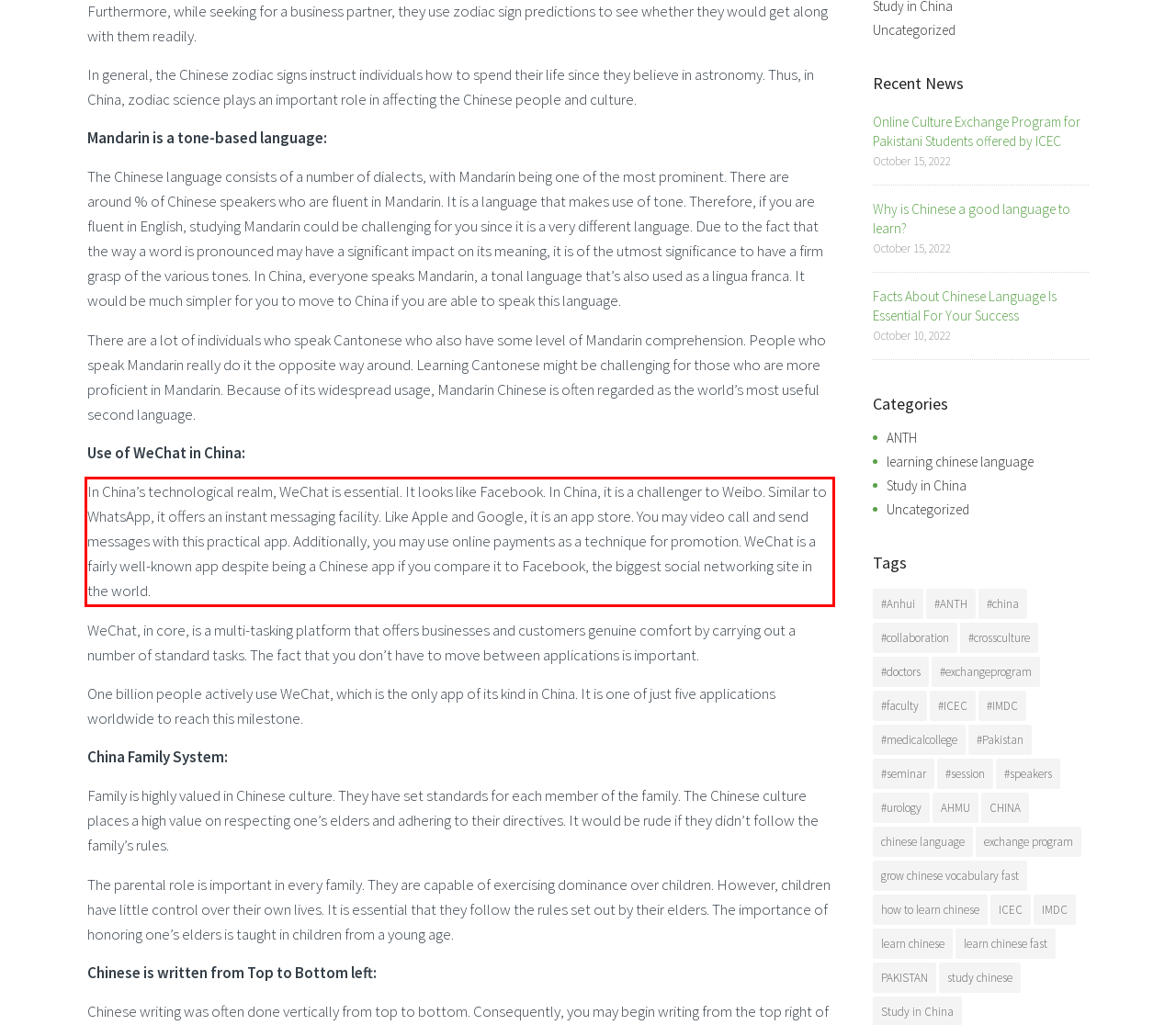Analyze the screenshot of the webpage and extract the text from the UI element that is inside the red bounding box.

In China’s technological realm, WeChat is essential. It looks like Facebook. In China, it is a challenger to Weibo. Similar to WhatsApp, it offers an instant messaging facility. Like Apple and Google, it is an app store. You may video call and send messages with this practical app. Additionally, you may use online payments as a technique for promotion. WeChat is a fairly well-known app despite being a Chinese app if you compare it to Facebook, the biggest social networking site in the world.